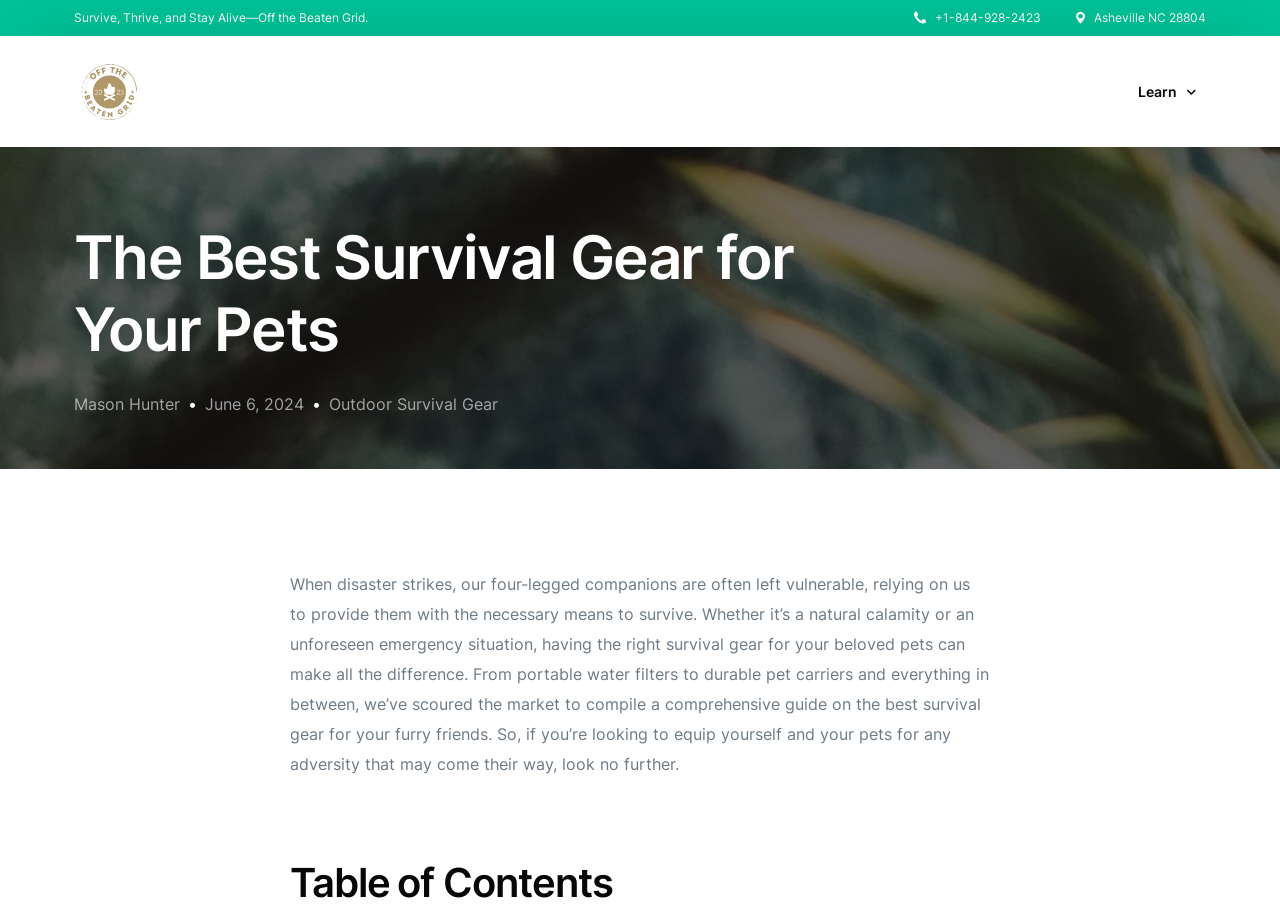Please give a succinct answer using a single word or phrase:
What is the phone number of the website?

+1-844-928-2423